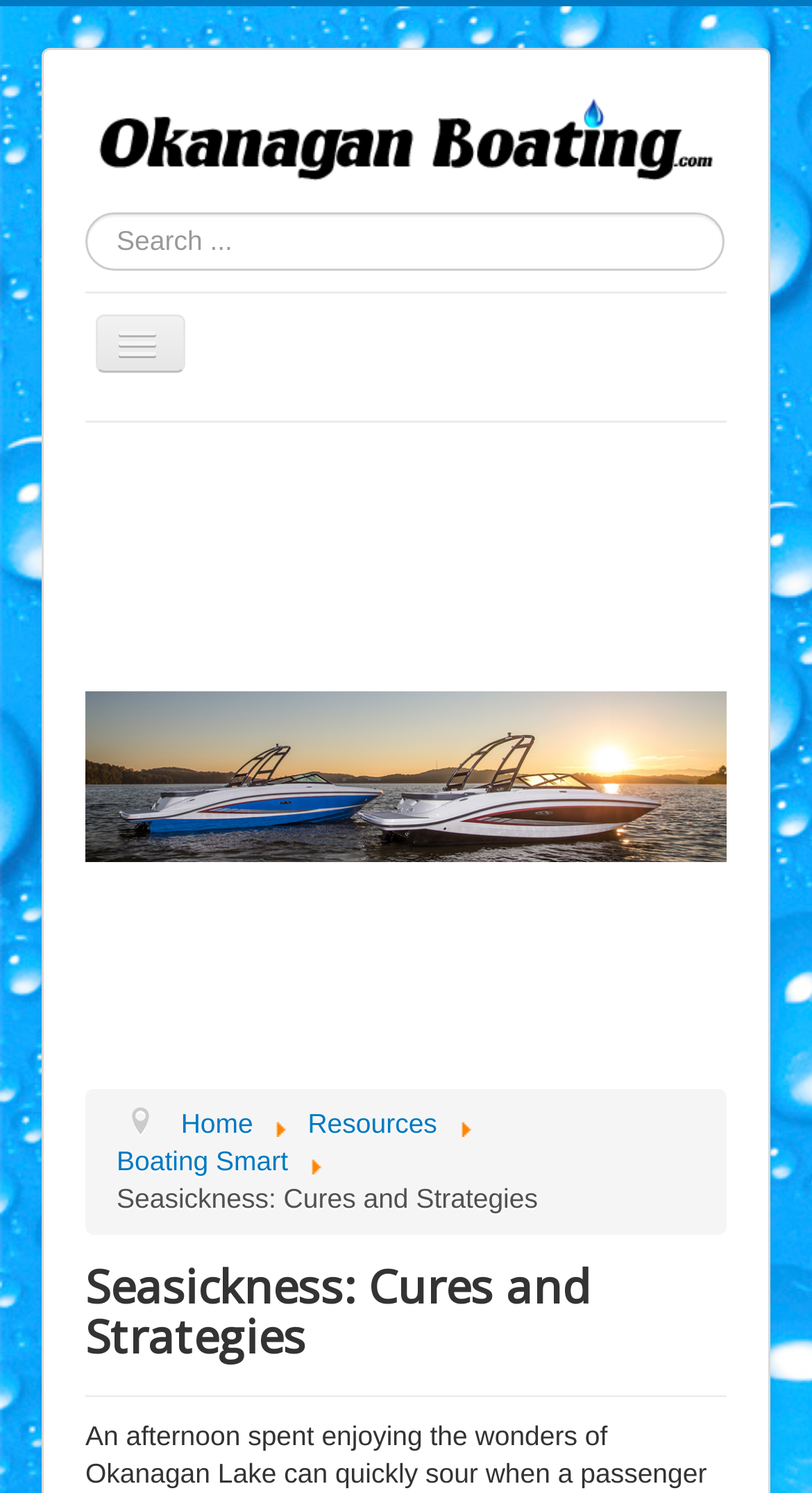How many breadcrumbs are there?
Using the image as a reference, answer with just one word or a short phrase.

3